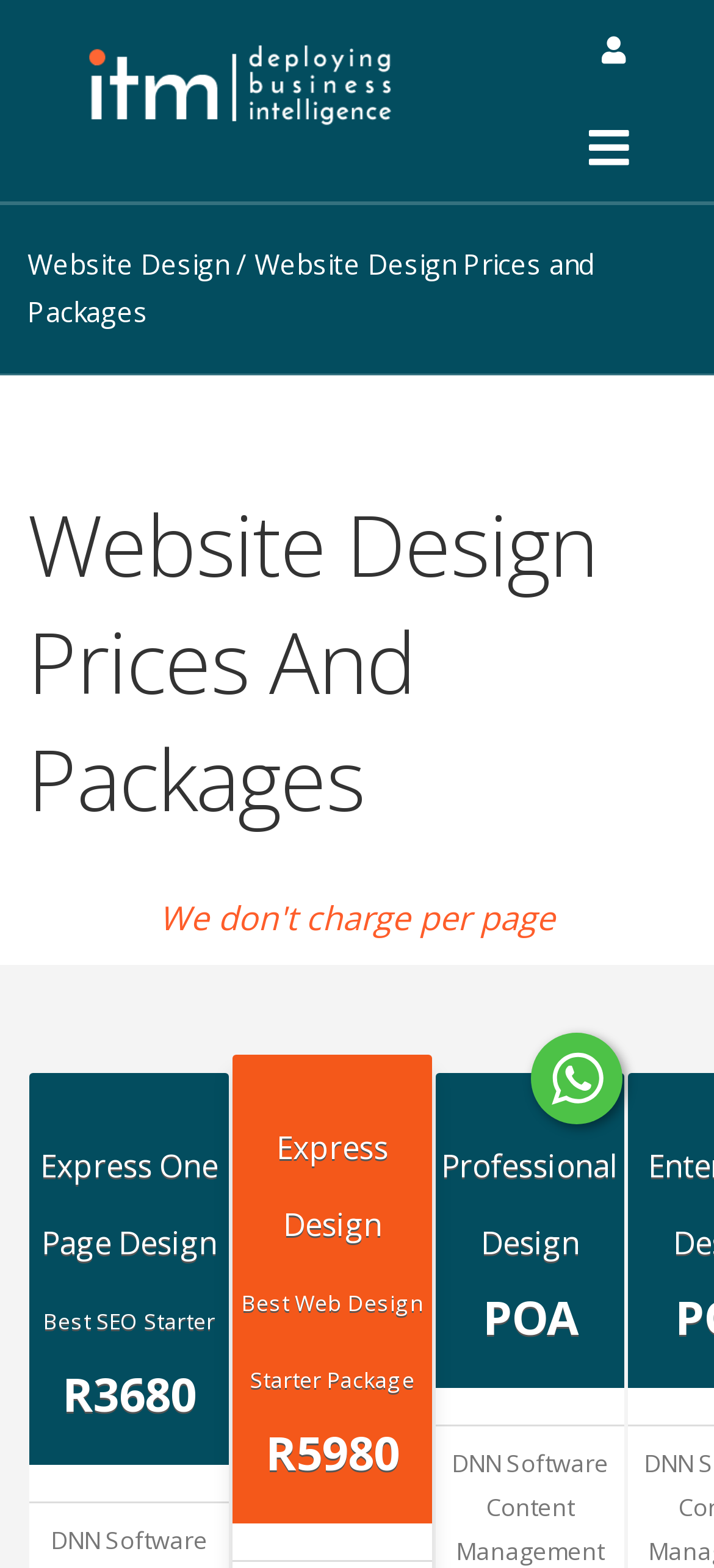What is the purpose of the button with the icon?
Using the image, provide a concise answer in one word or a short phrase.

Unknown